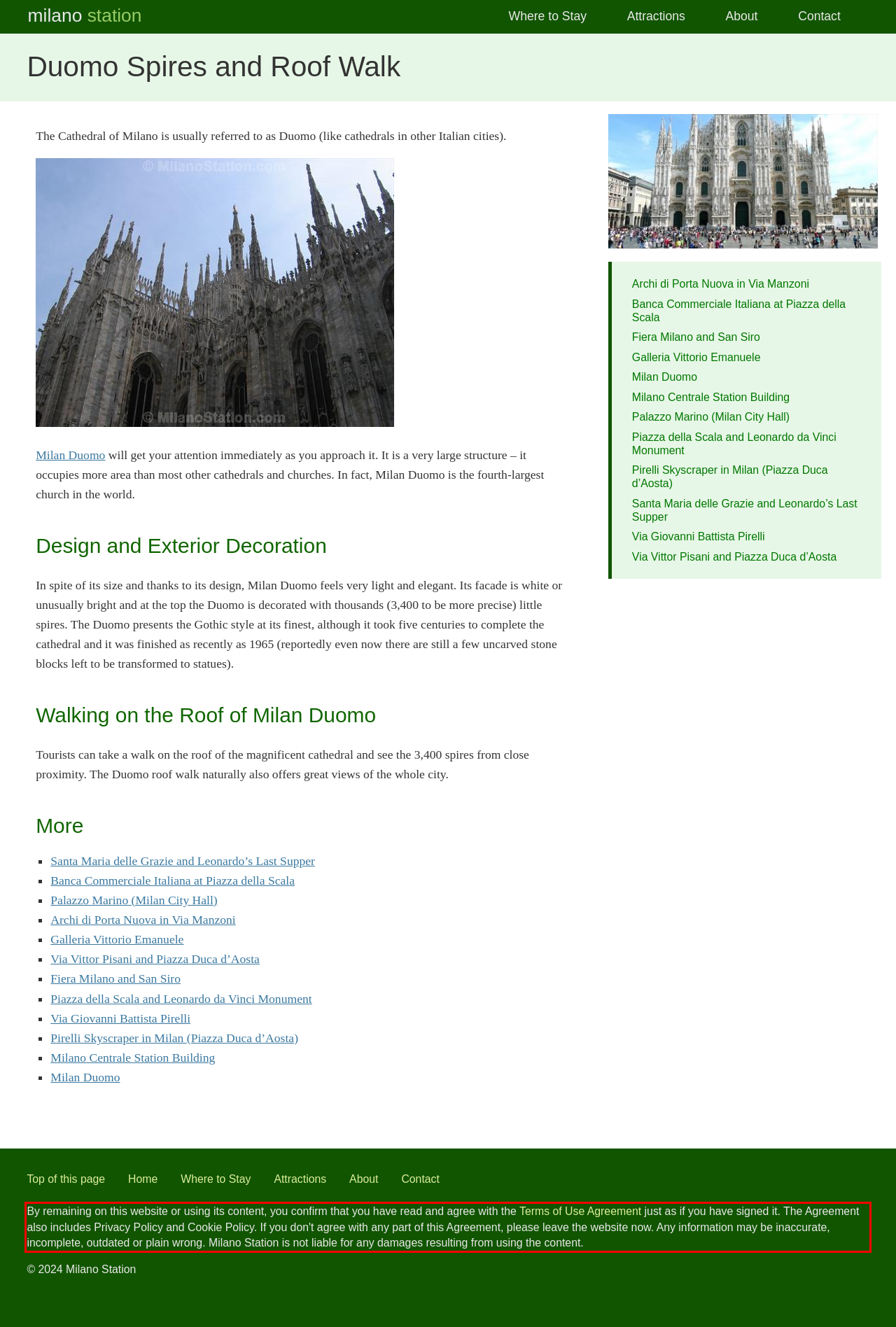You are provided with a screenshot of a webpage containing a red bounding box. Please extract the text enclosed by this red bounding box.

By remaining on this website or using its content, you confirm that you have read and agree with the Terms of Use Agreement just as if you have signed it. The Agreement also includes Privacy Policy and Cookie Policy. If you don't agree with any part of this Agreement, please leave the website now. Any information may be inaccurate, incomplete, outdated or plain wrong. Milano Station is not liable for any damages resulting from using the content.